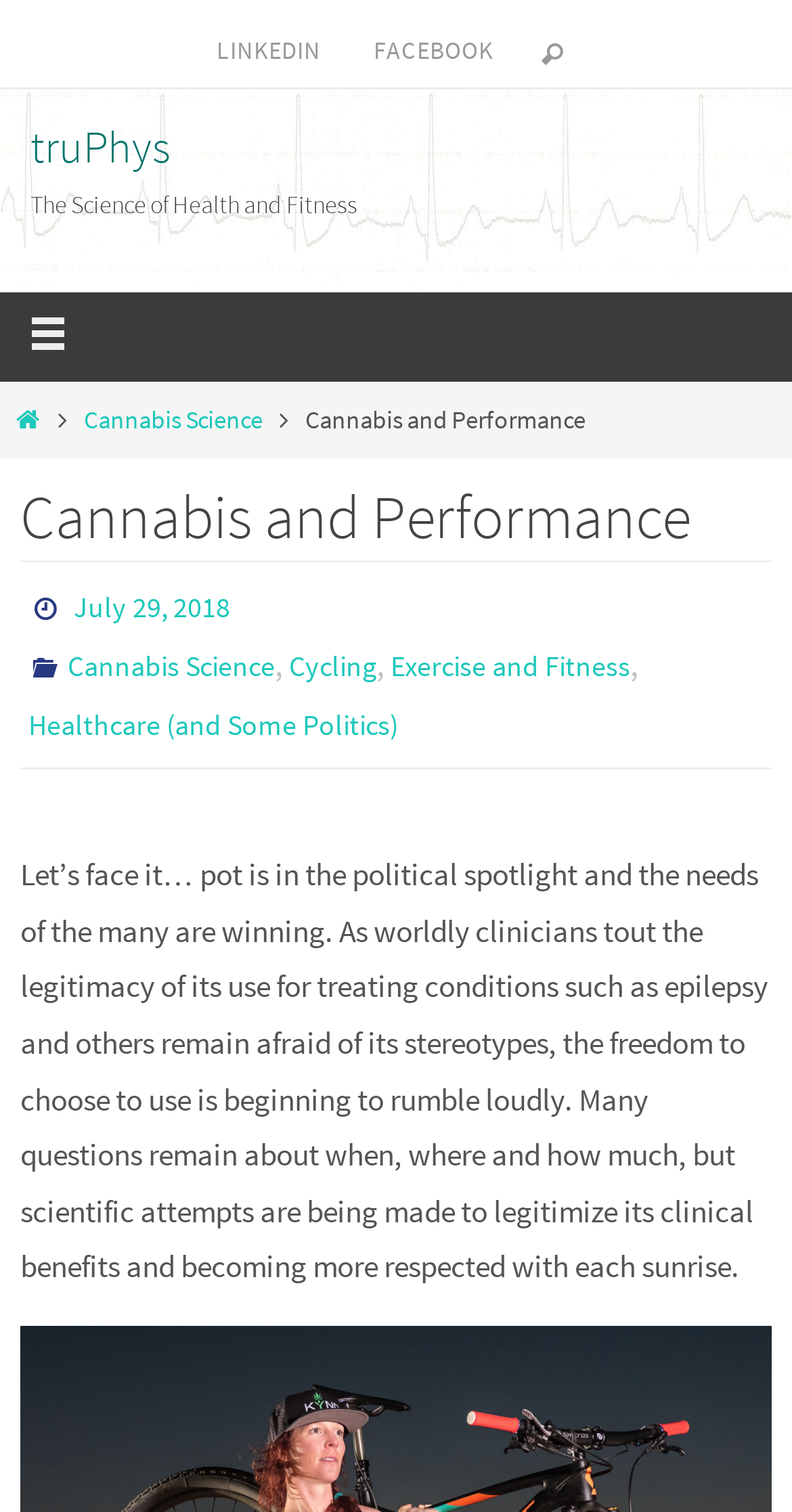Locate the bounding box coordinates of the element that should be clicked to fulfill the instruction: "Visit the truPhys homepage".

[0.038, 0.073, 0.215, 0.121]